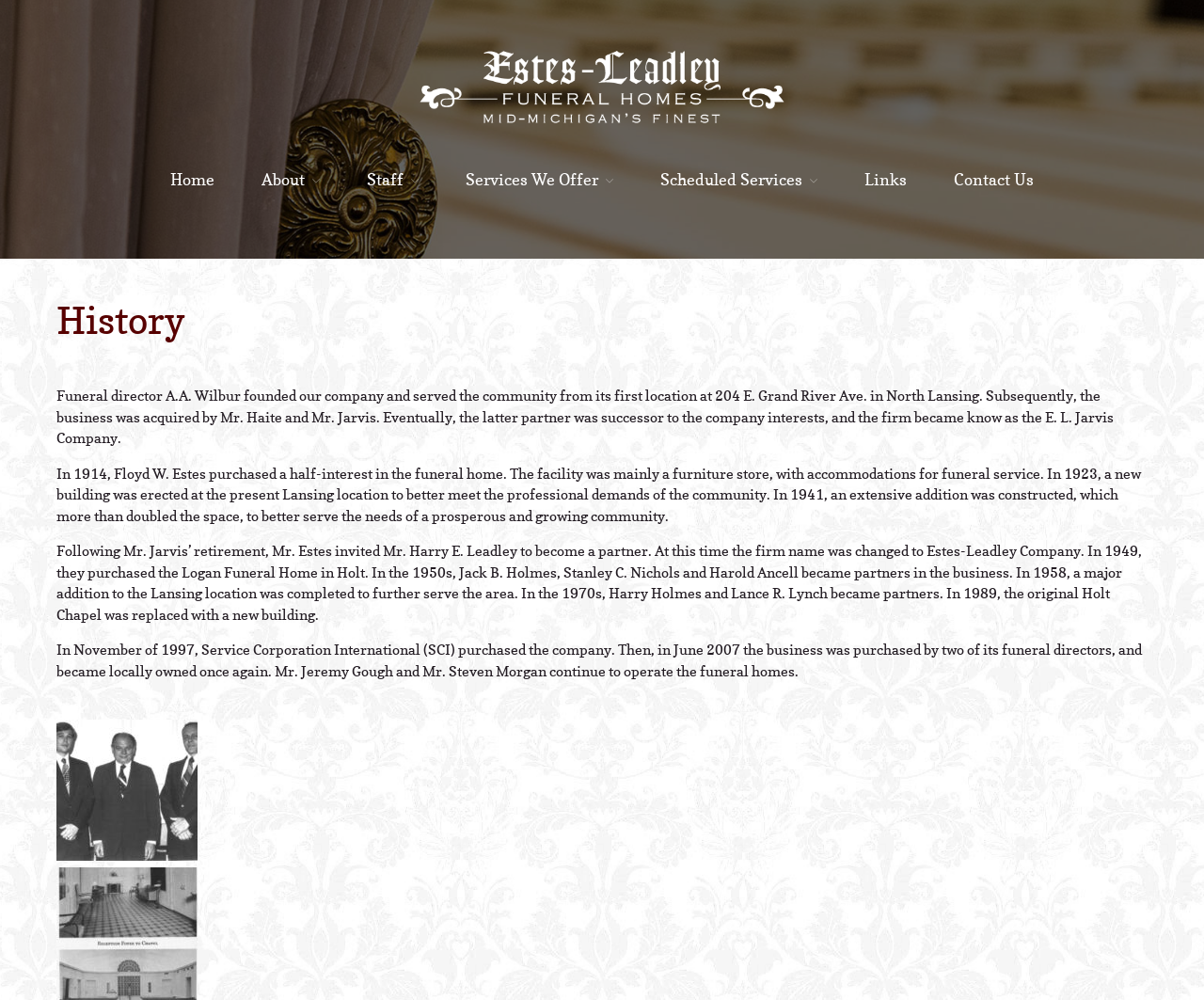Bounding box coordinates are given in the format (top-left x, top-left y, bottom-right x, bottom-right y). All values should be floating point numbers between 0 and 1. Provide the bounding box coordinate for the UI element described as: Links

[0.71, 0.169, 0.761, 0.192]